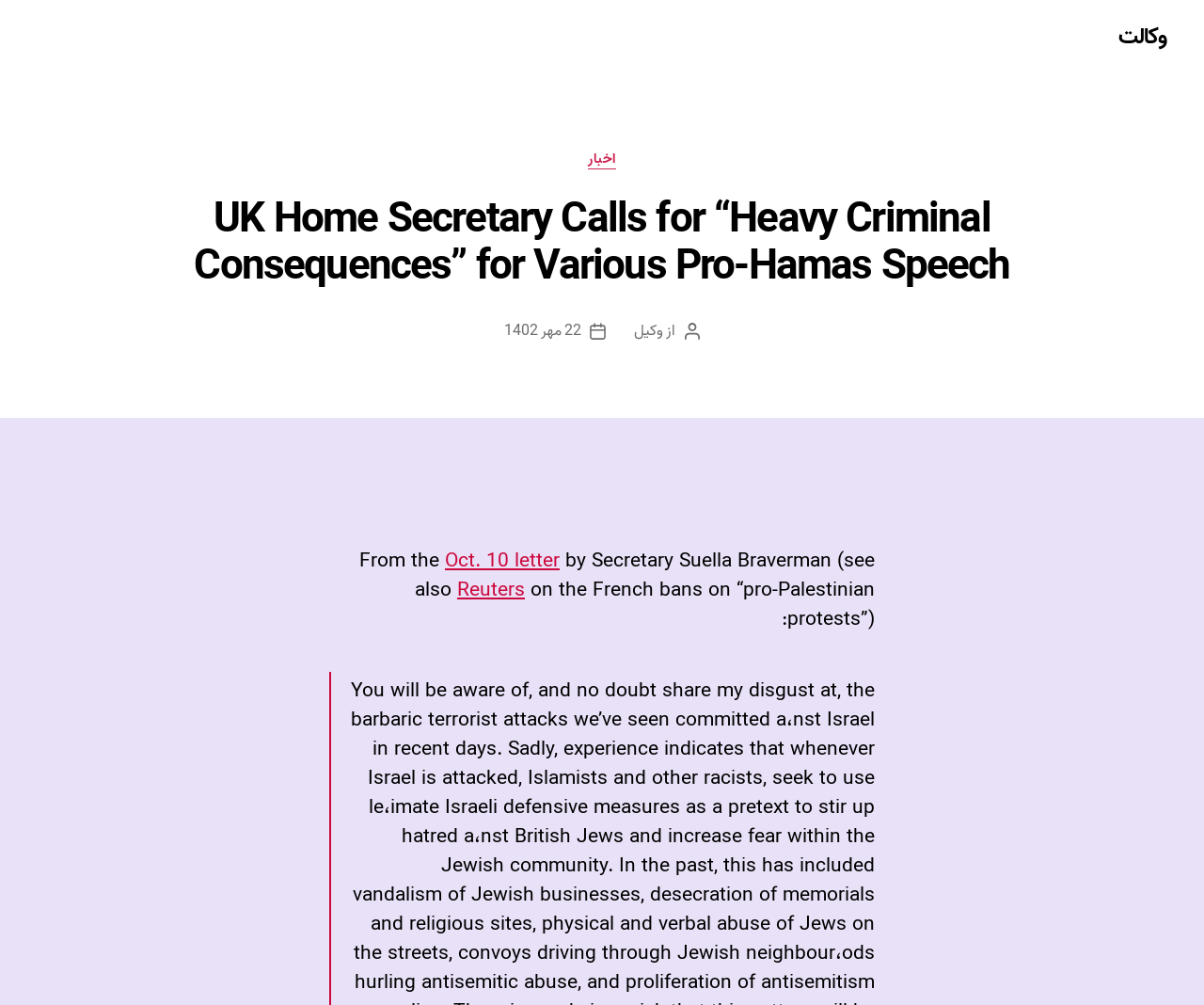Respond to the question below with a single word or phrase: What is the name of the UK Home Secretary?

Suella Braverman